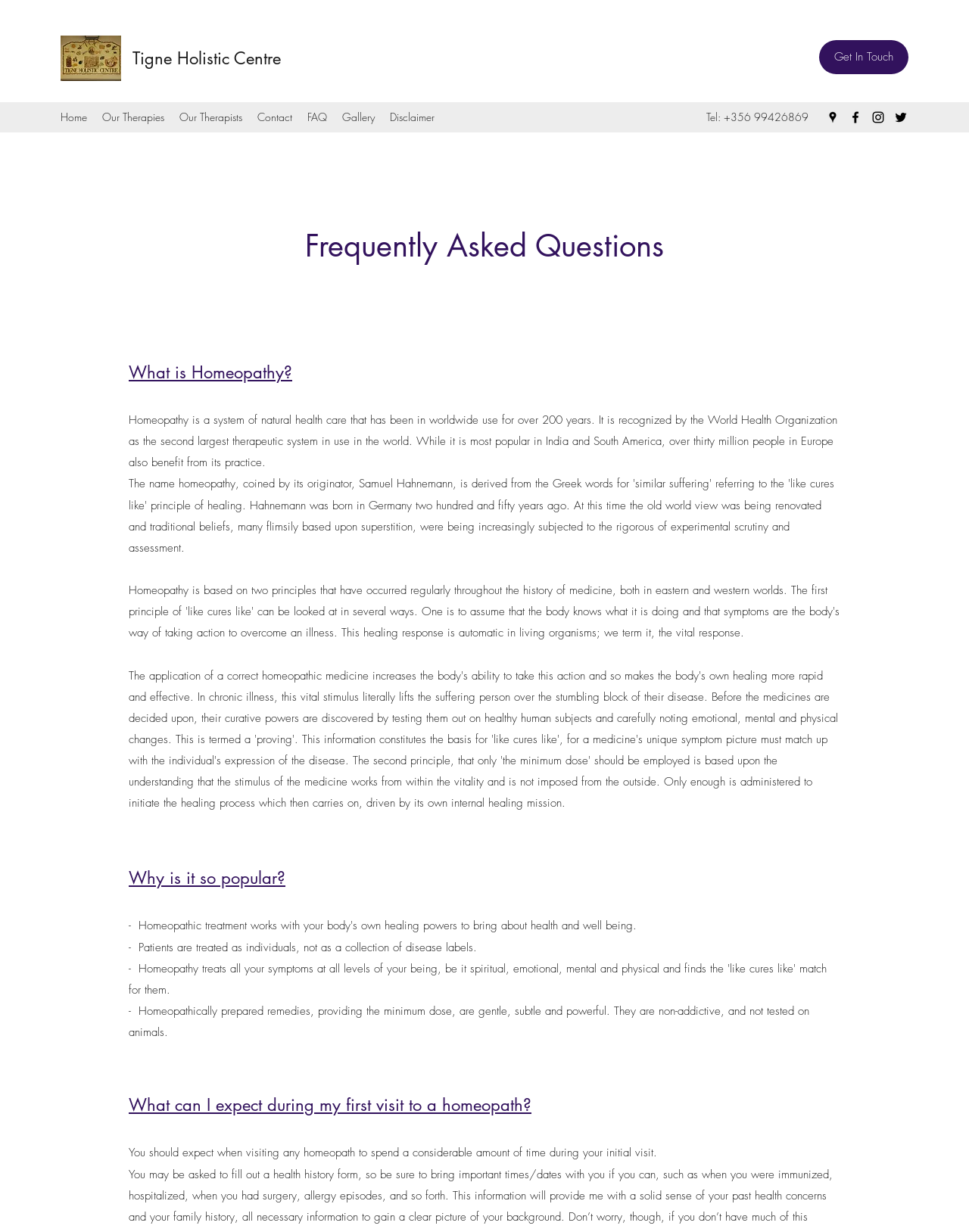Identify the bounding box of the UI component described as: "Our Therapies".

[0.098, 0.086, 0.177, 0.104]